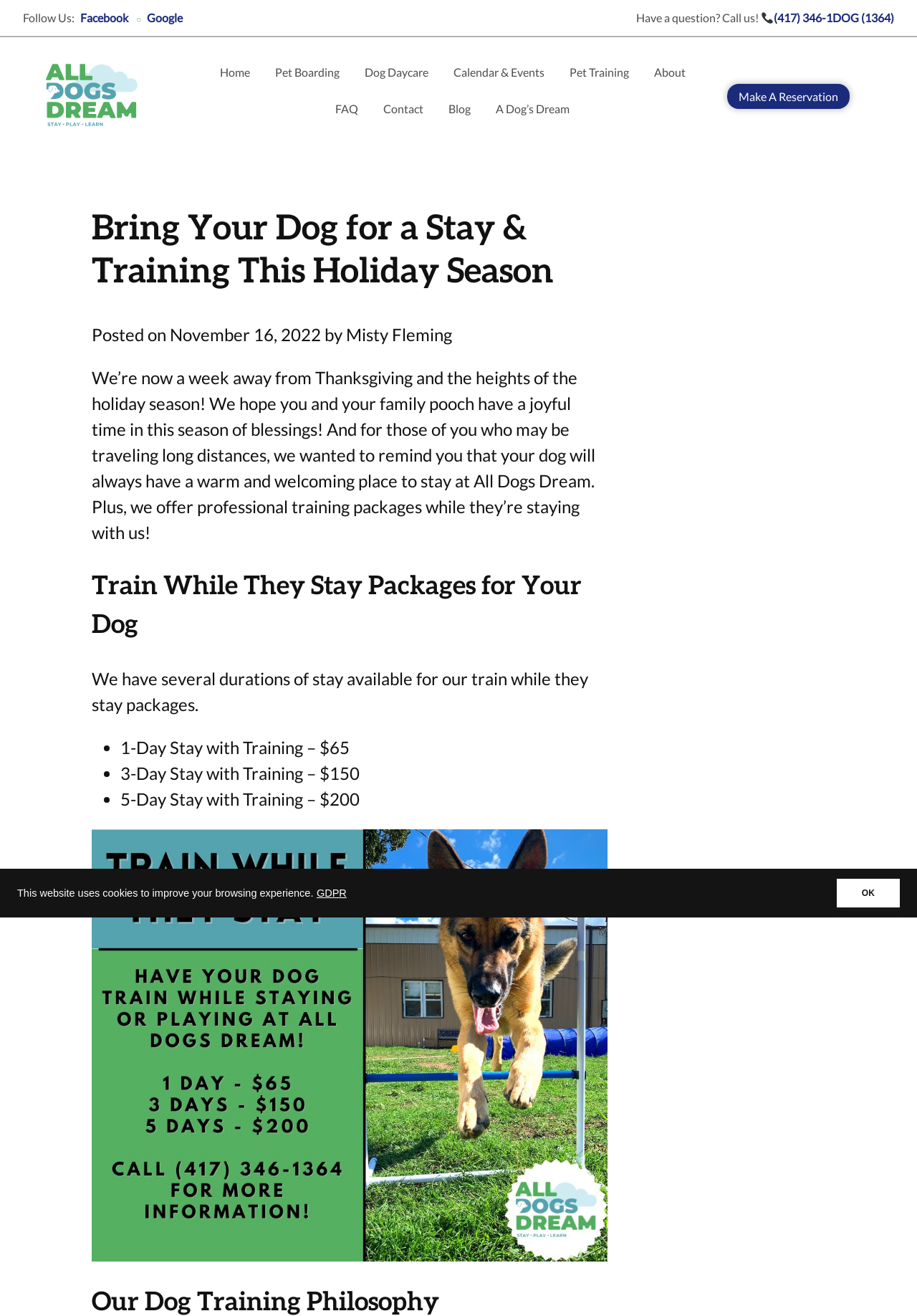Please find the bounding box coordinates for the clickable element needed to perform this instruction: "Go to the Pet Boarding page".

[0.294, 0.046, 0.377, 0.065]